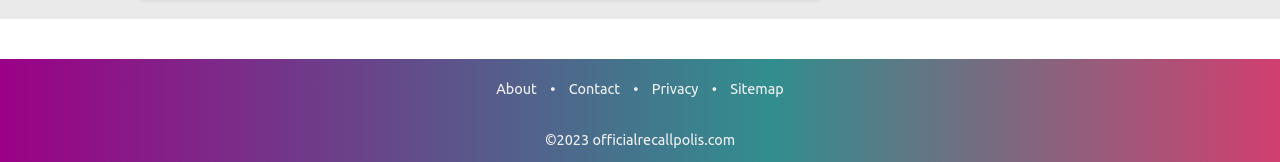What is the copyright year? Analyze the screenshot and reply with just one word or a short phrase.

2023